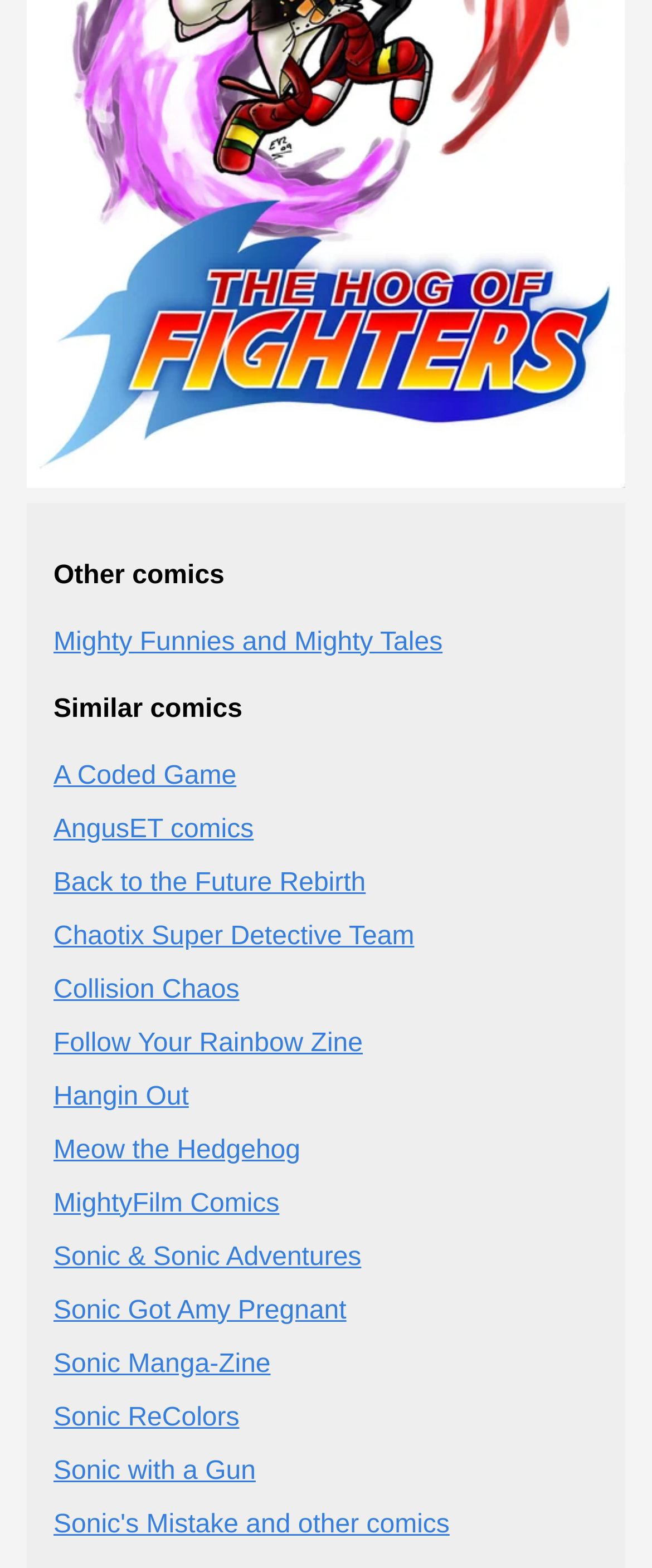Identify the bounding box for the described UI element. Provide the coordinates in (top-left x, top-left y, bottom-right x, bottom-right y) format with values ranging from 0 to 1: junio 2020

None